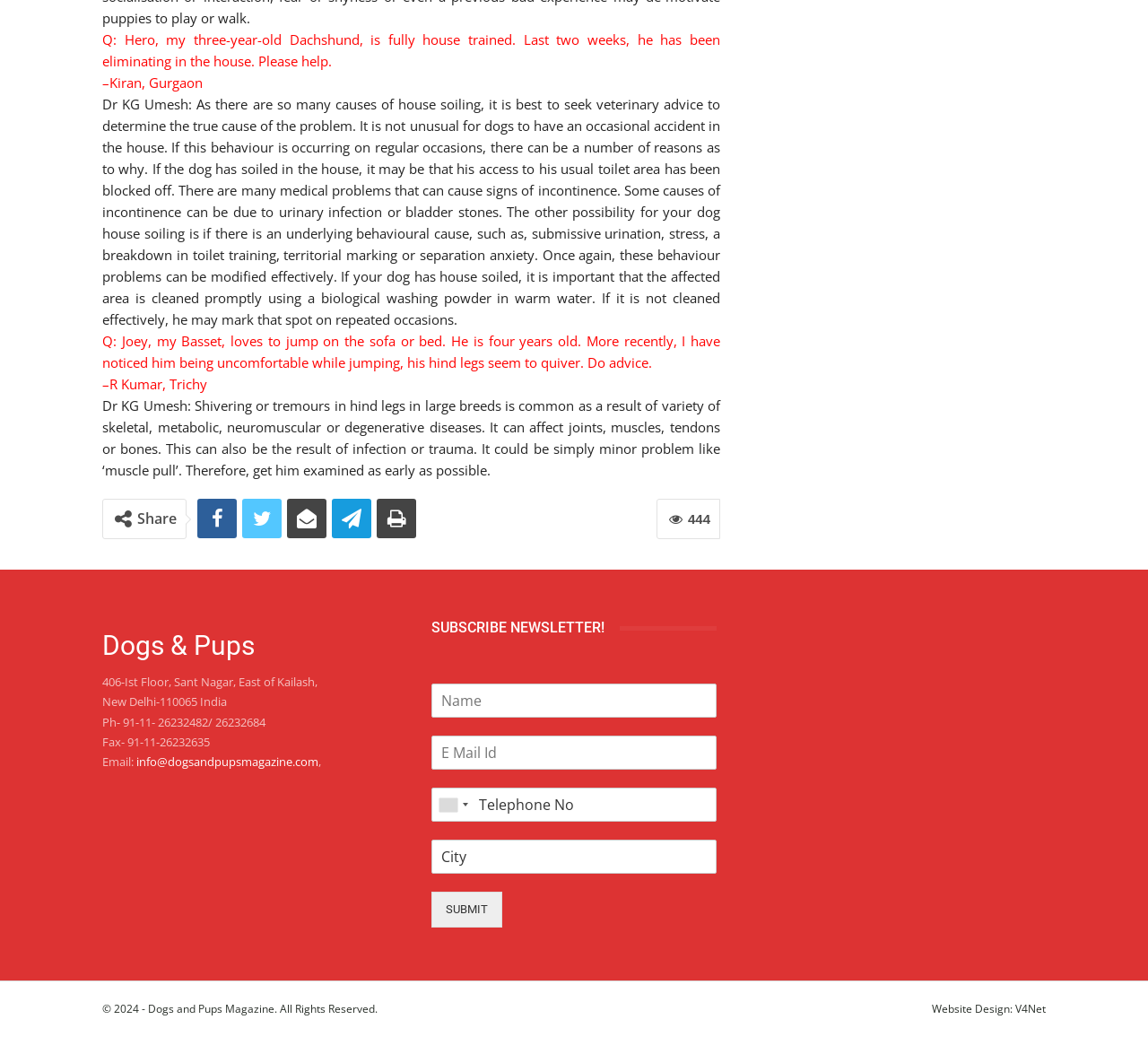Locate the UI element described by parent_node: Name * name="wpforms[fields][0]" placeholder="Name" in the provided webpage screenshot. Return the bounding box coordinates in the format (top-left x, top-left y, bottom-right x, bottom-right y), ensuring all values are between 0 and 1.

[0.376, 0.659, 0.624, 0.692]